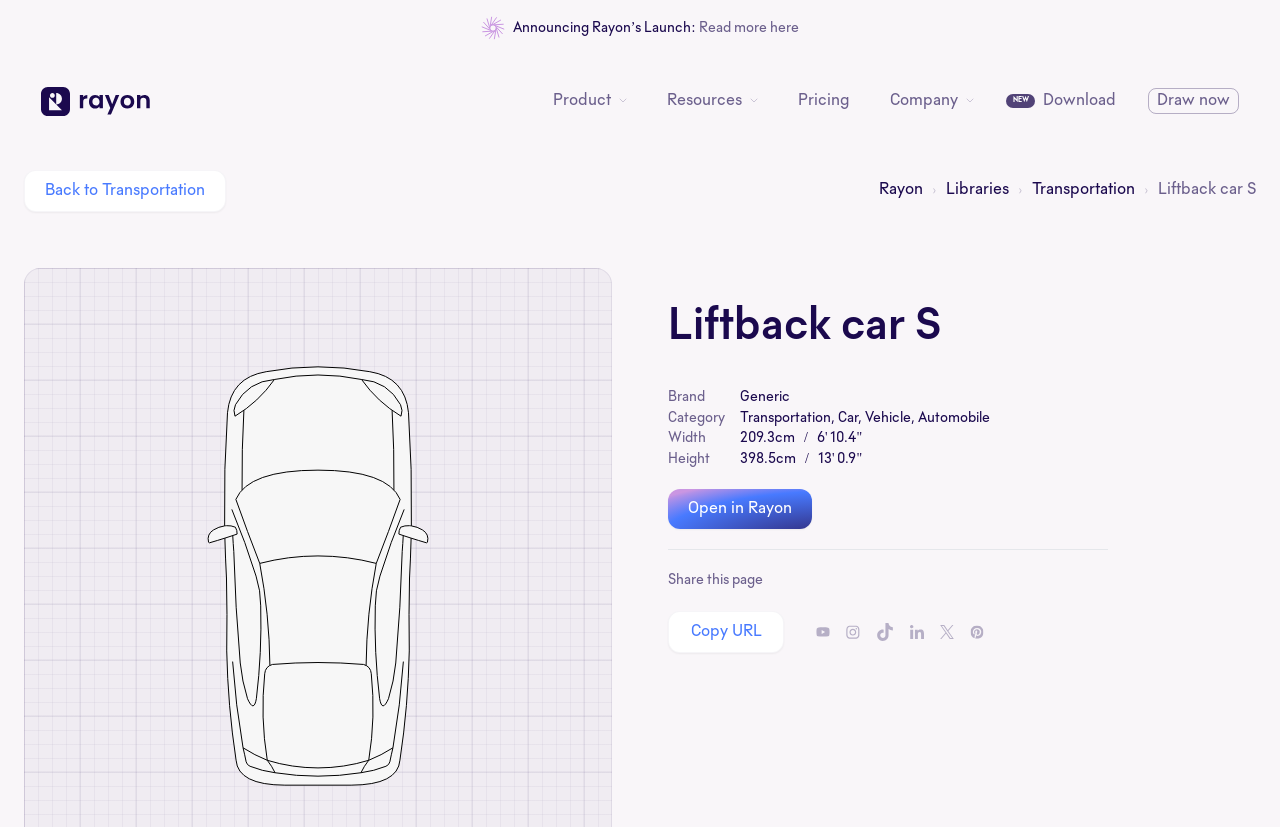Based on the image, give a detailed response to the question: How many social media platforms are linked on this webpage?

I counted the number of social media links at the bottom of the webpage, which are YouTube, Instagram, TikTok, LinkedIn, Twitter, and Pinterest.